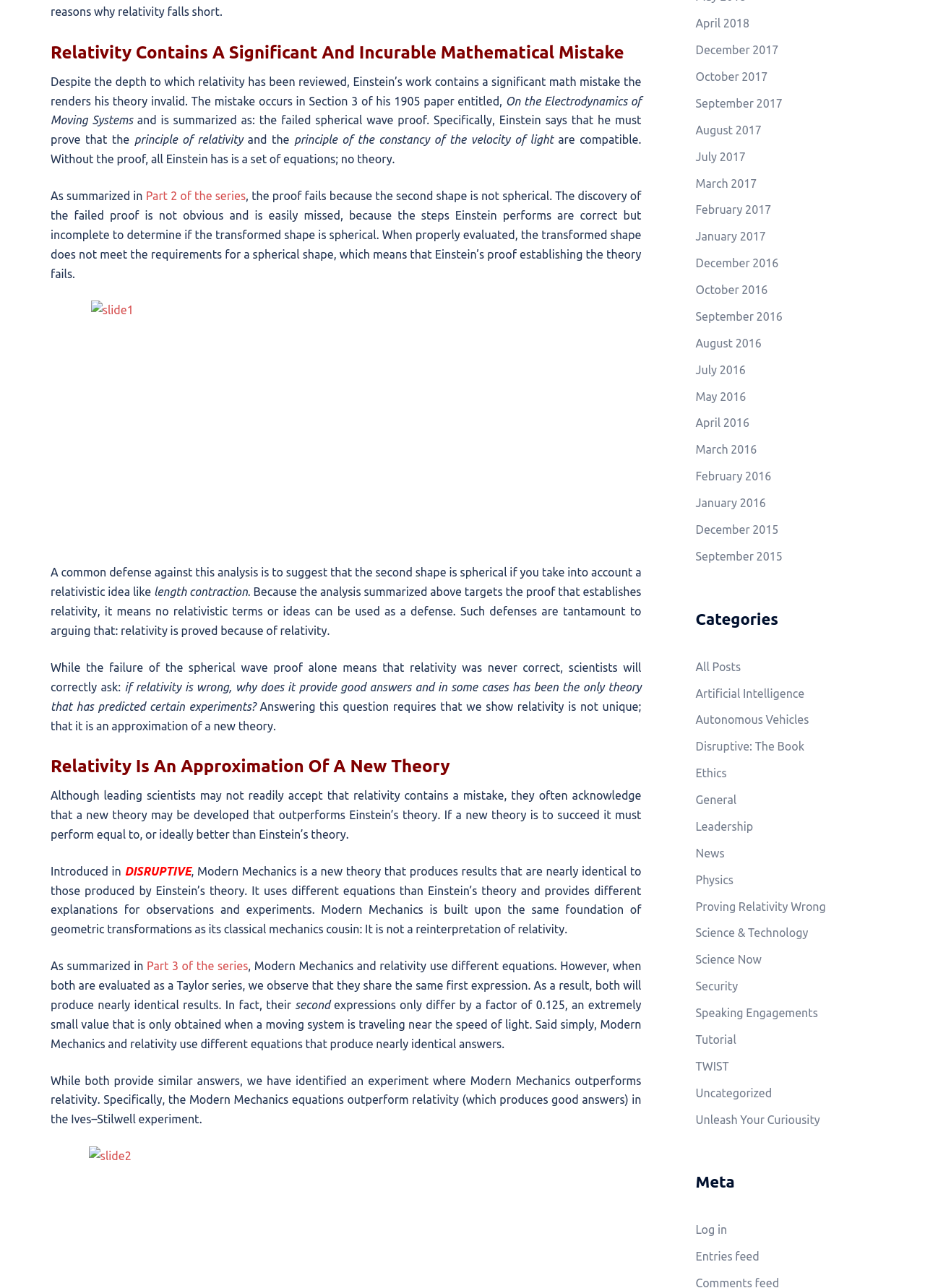Please provide a detailed answer to the question below by examining the image:
What is the category of the post 'Proving Relativity Wrong'?

The webpage has a category section, and the post 'Proving Relativity Wrong' falls under the category of Physics, which suggests that the post is related to scientific and theoretical concepts in physics.